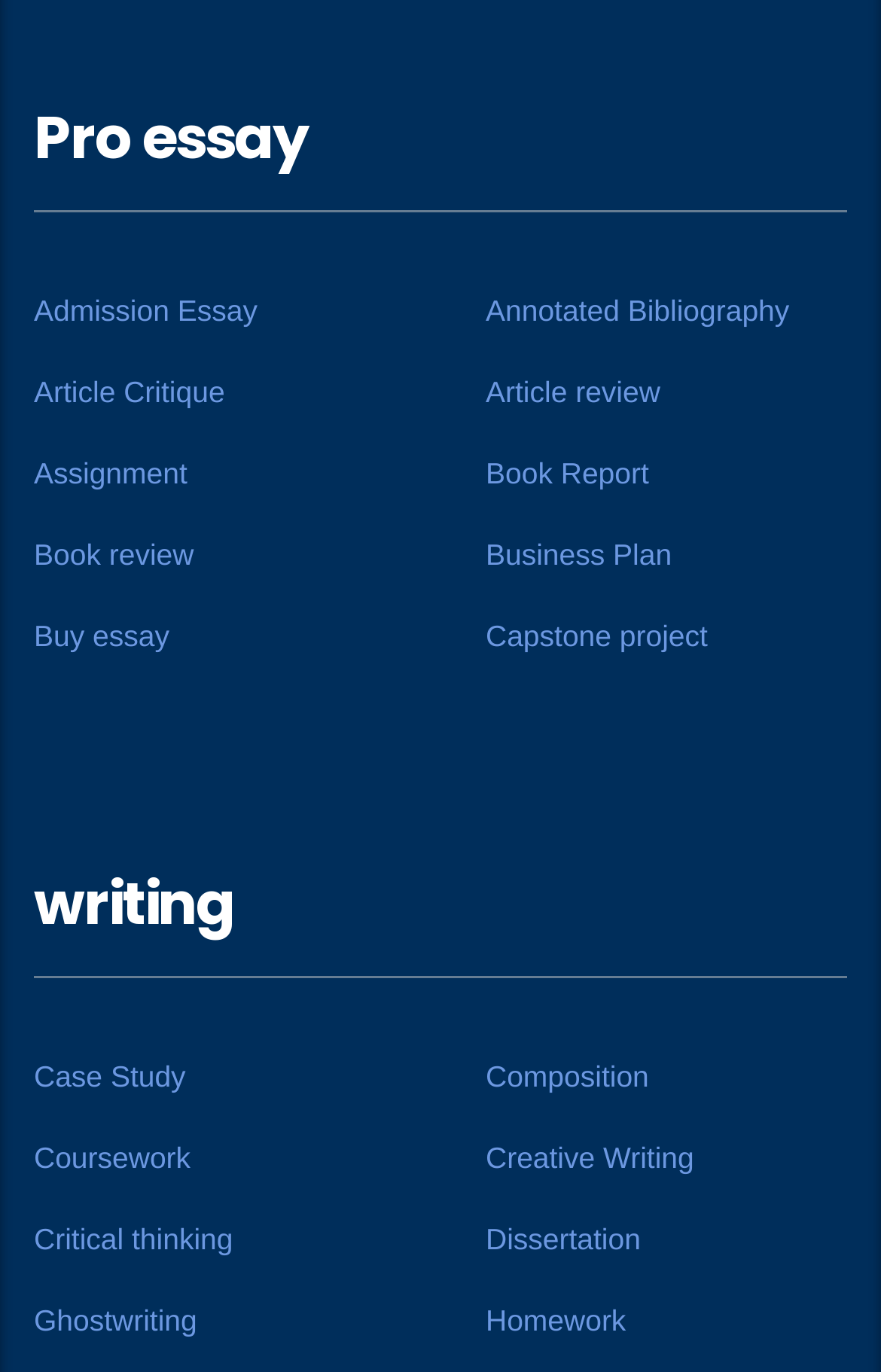Using the element description: "Buy essay", determine the bounding box coordinates. The coordinates should be in the format [left, top, right, bottom], with values between 0 and 1.

[0.038, 0.452, 0.192, 0.478]